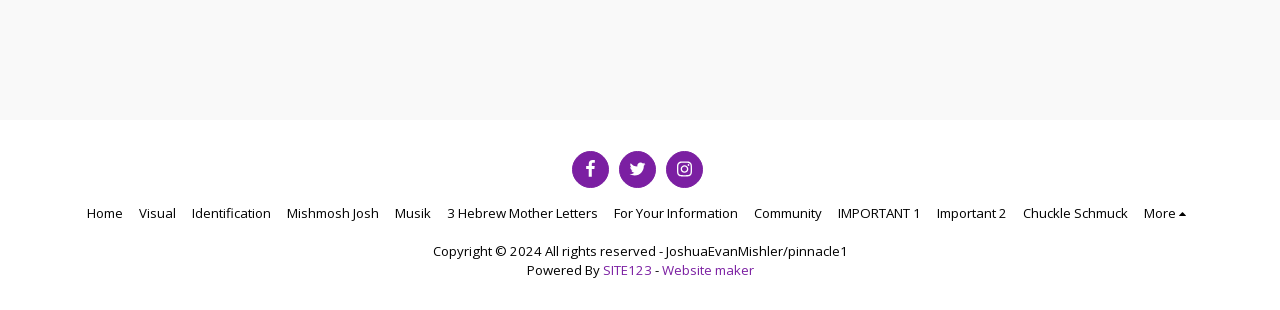By analyzing the image, answer the following question with a detailed response: What is the name of the website maker?

At the bottom of the page, I found the text 'Powered By' followed by a link to 'SITE123', which suggests that SITE123 is the website maker.